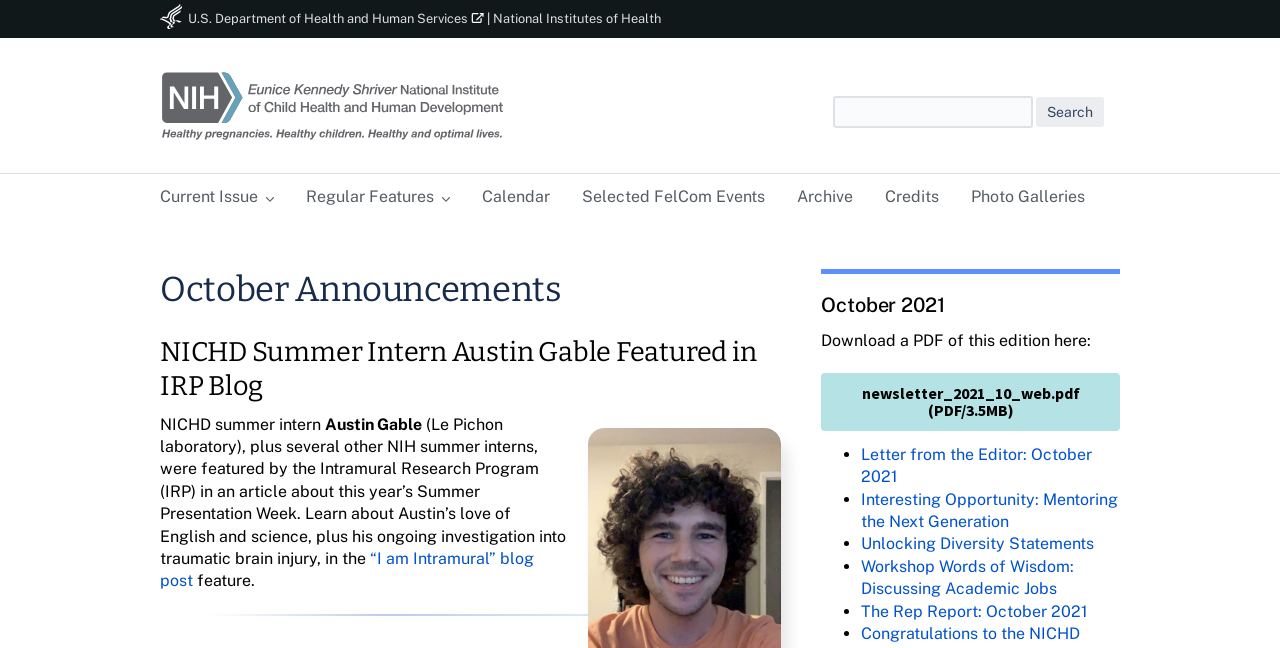What is the file format of the downloadable newsletter?
Using the visual information, answer the question in a single word or phrase.

PDF